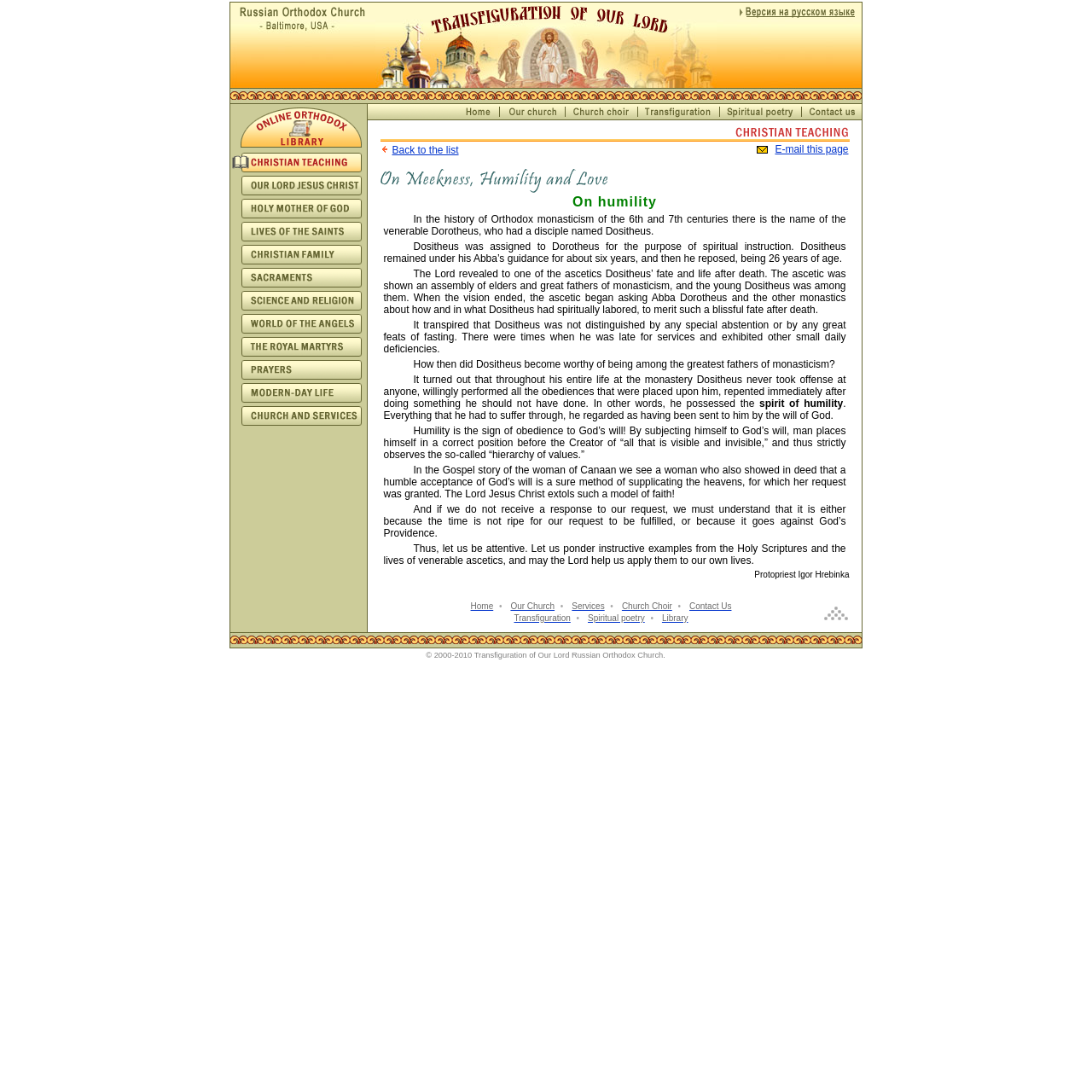Determine the bounding box coordinates of the clickable area required to perform the following instruction: "Click the link to Christian Teaching". The coordinates should be represented as four float numbers between 0 and 1: [left, top, right, bottom].

[0.211, 0.151, 0.336, 0.162]